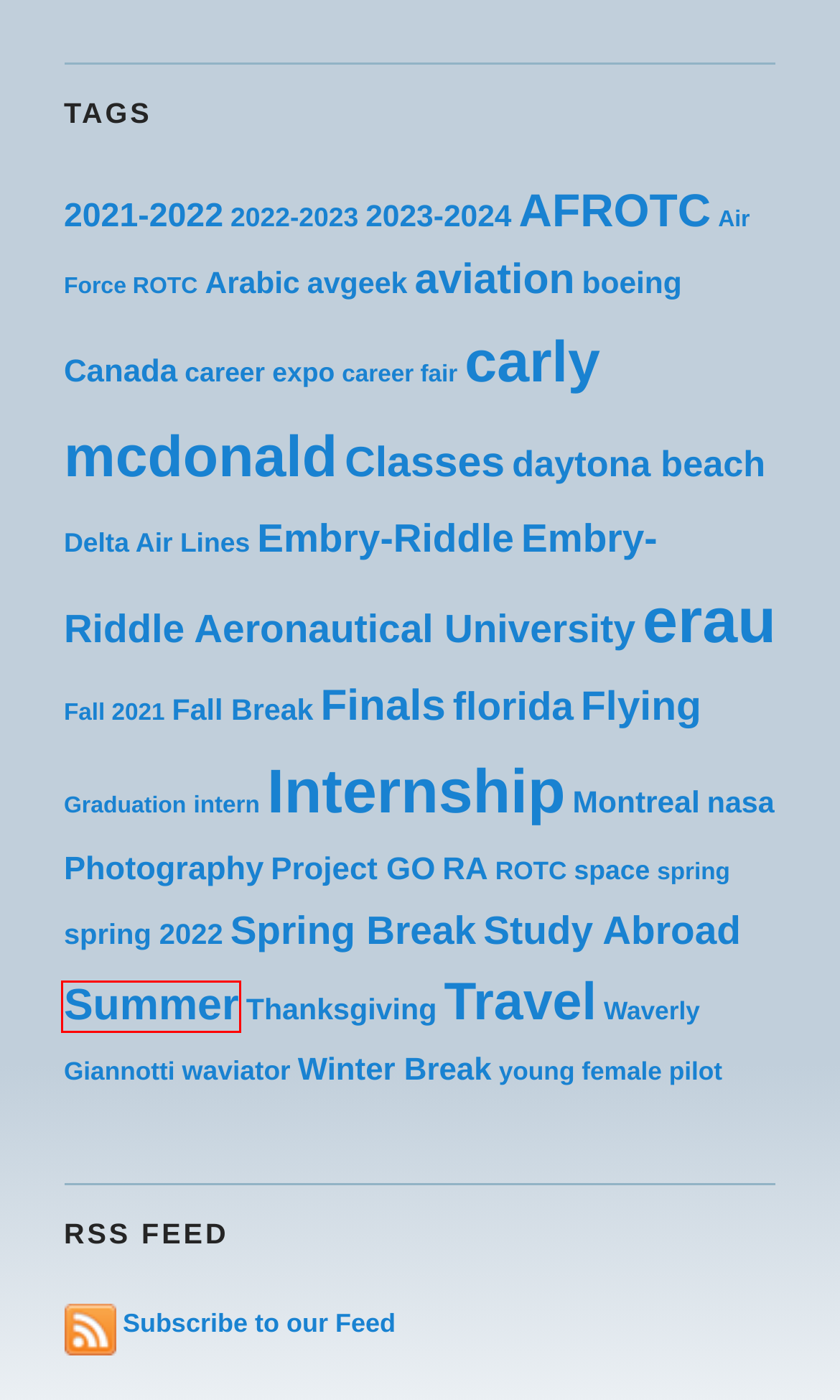Examine the screenshot of a webpage with a red bounding box around an element. Then, select the webpage description that best represents the new page after clicking the highlighted element. Here are the descriptions:
A. Classes | My Life @ Riddle
B. Project GO | My Life @ Riddle
C. My Life @ Riddle
D. 2022-2023 | My Life @ Riddle
E. RA | My Life @ Riddle
F. Air Force ROTC | My Life @ Riddle
G. intern | My Life @ Riddle
H. Summer | My Life @ Riddle

H